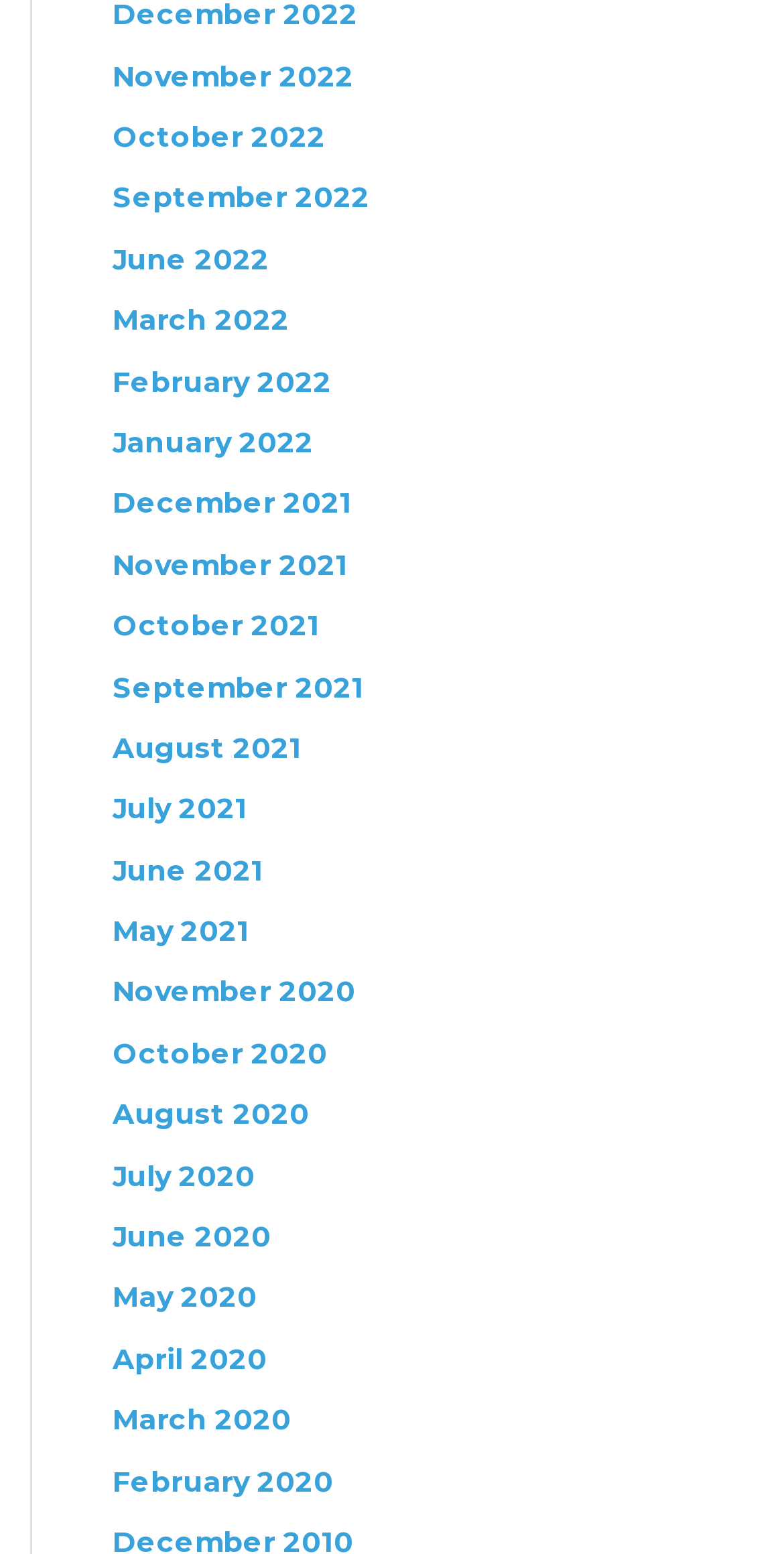What is the most recent month listed?
Look at the screenshot and give a one-word or phrase answer.

November 2022